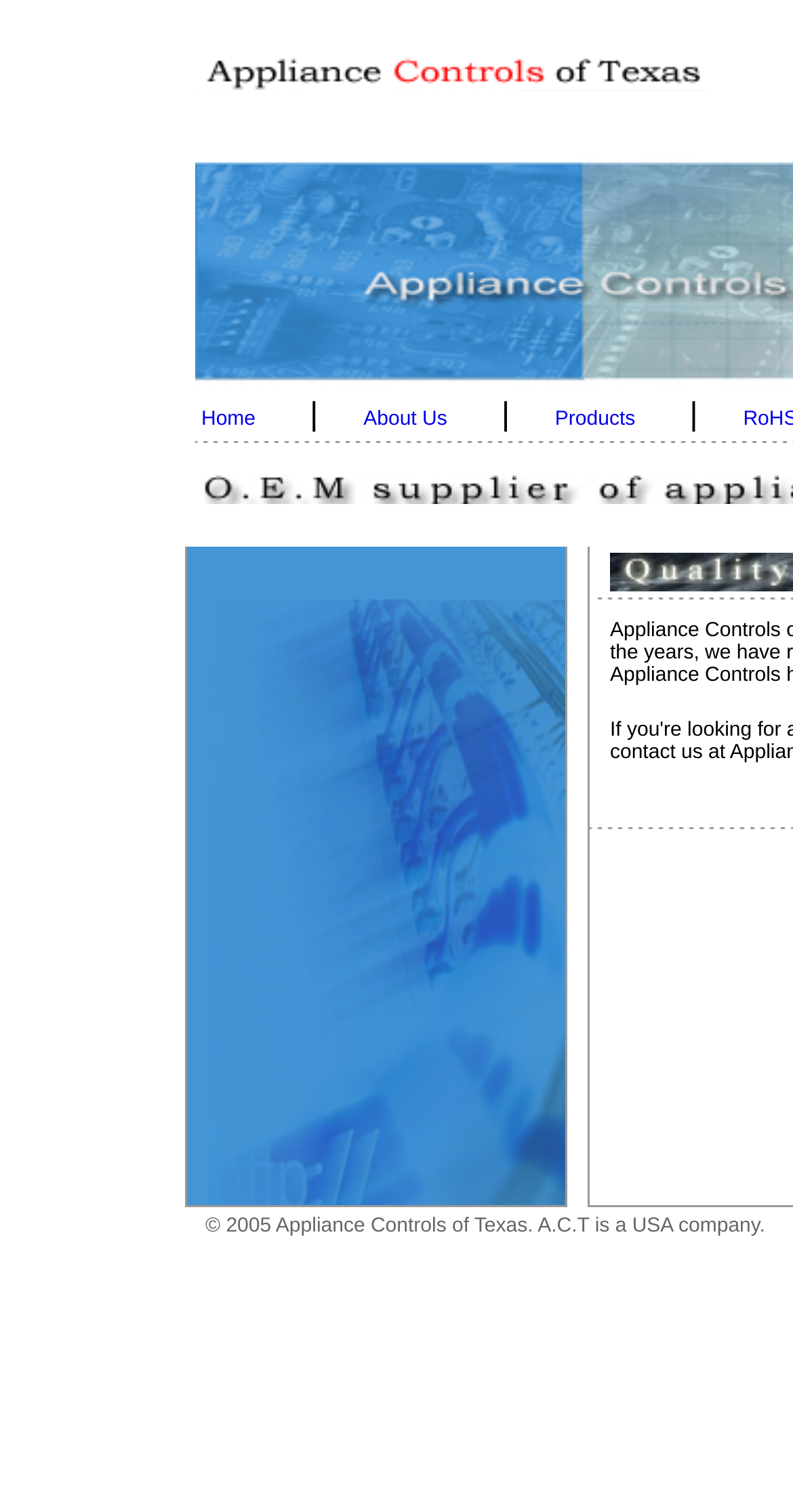What is the position of the image in the table?
Look at the screenshot and provide an in-depth answer.

I examined the LayoutTableCell elements and their bounding box coordinates. The image element with a bounding box coordinate of [0.262, 0.397, 0.713, 0.797] is located in the middle right of the table.